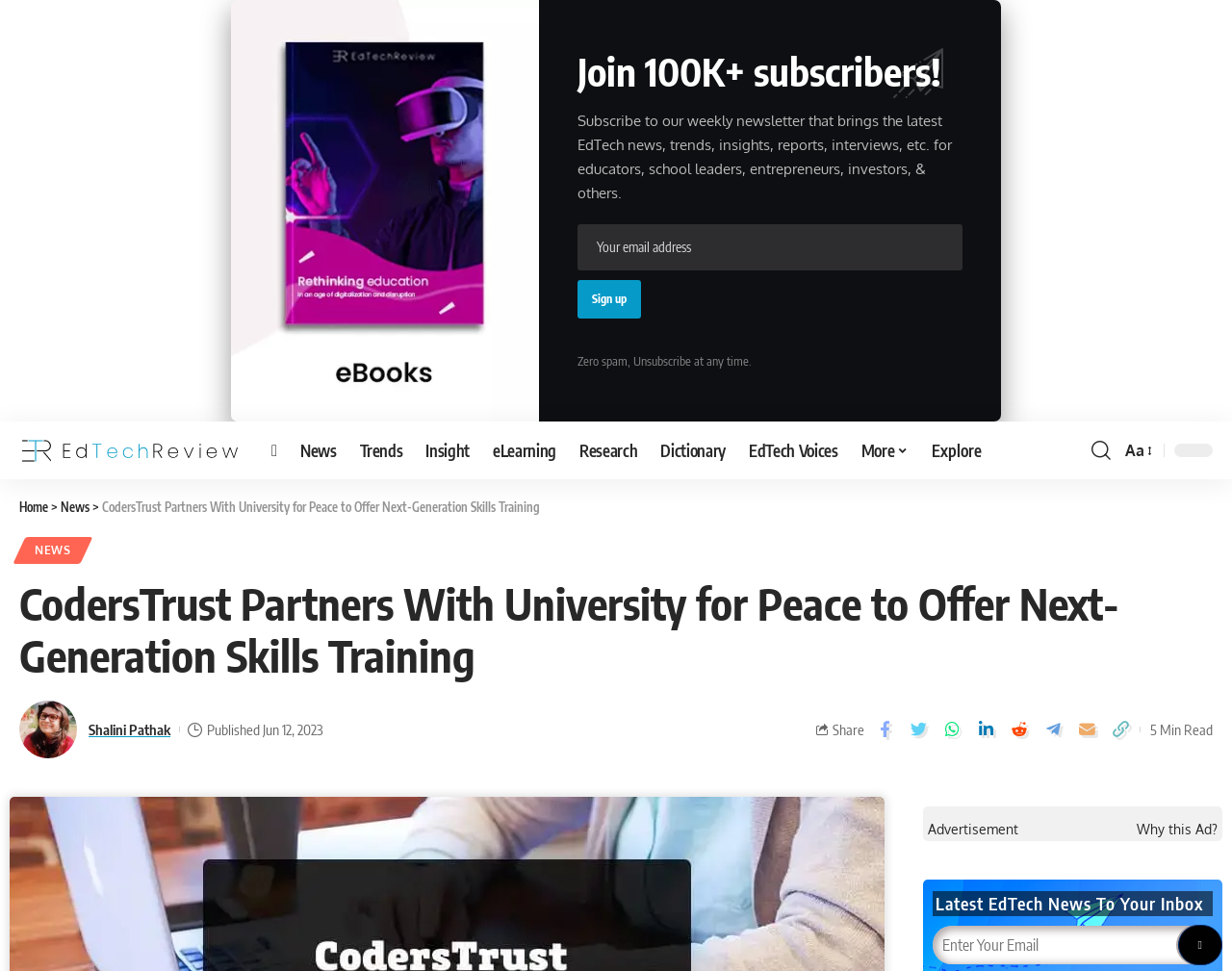Specify the bounding box coordinates of the area to click in order to execute this command: 'Read the latest news'. The coordinates should consist of four float numbers ranging from 0 to 1, and should be formatted as [left, top, right, bottom].

[0.049, 0.515, 0.073, 0.53]